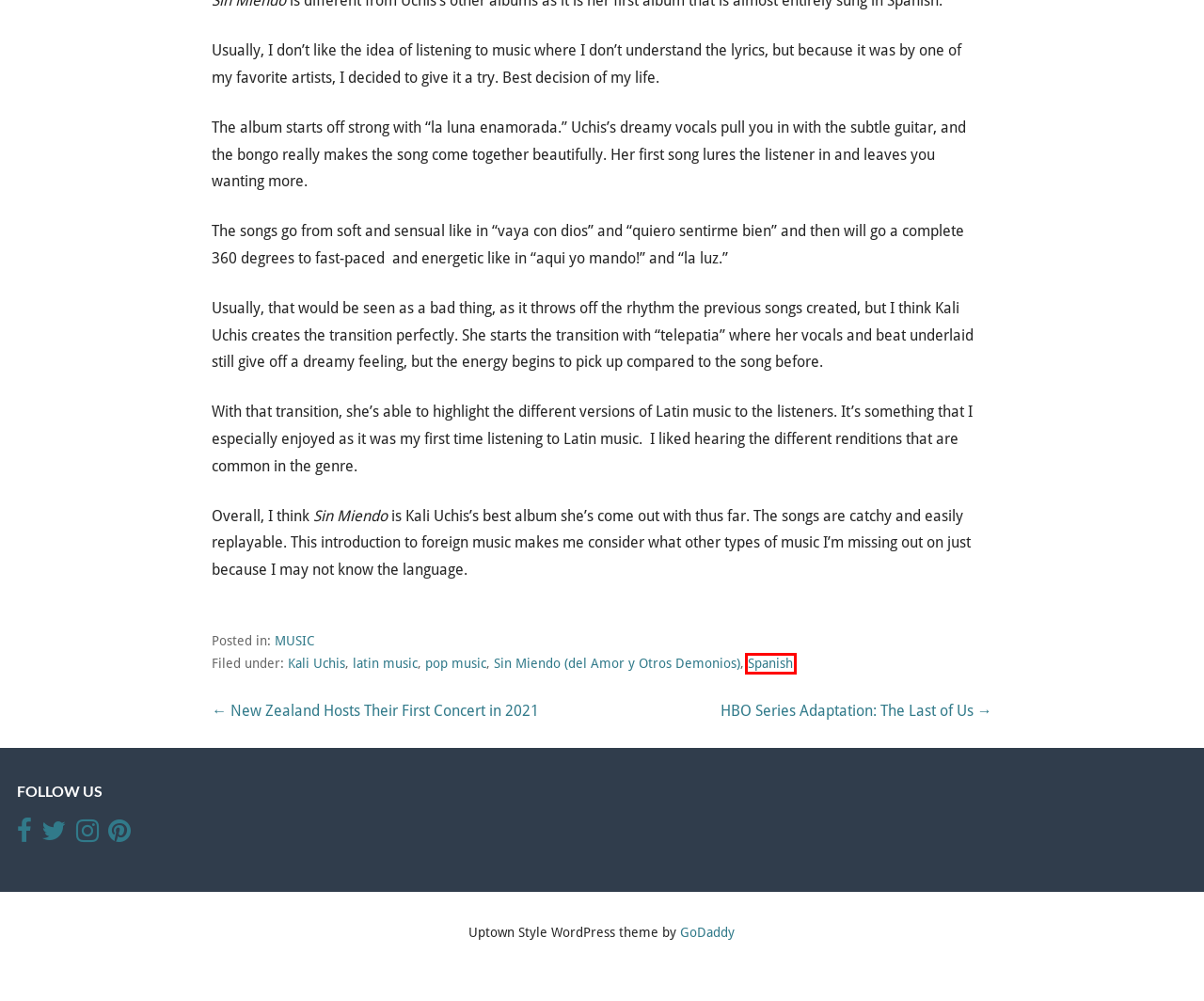You have a screenshot of a webpage with a red bounding box around an element. Choose the best matching webpage description that would appear after clicking the highlighted element. Here are the candidates:
A. Sin Miendo (del Amor y Otros Demonios) Archives - By Students, For Students
B. latin music Archives - By Students, For Students
C. New Zealand Hosts Their First Concert in 2021 - By Students, For Students
D. Spanish Archives - By Students, For Students
E. pop music Archives - By Students, For Students
F. LIVE Resumes Archives - By Students, For Students
G. Kali Uchis Archives - By Students, For Students
H. HBO Series Adaptation: The Last of Us - By Students, For Students

D